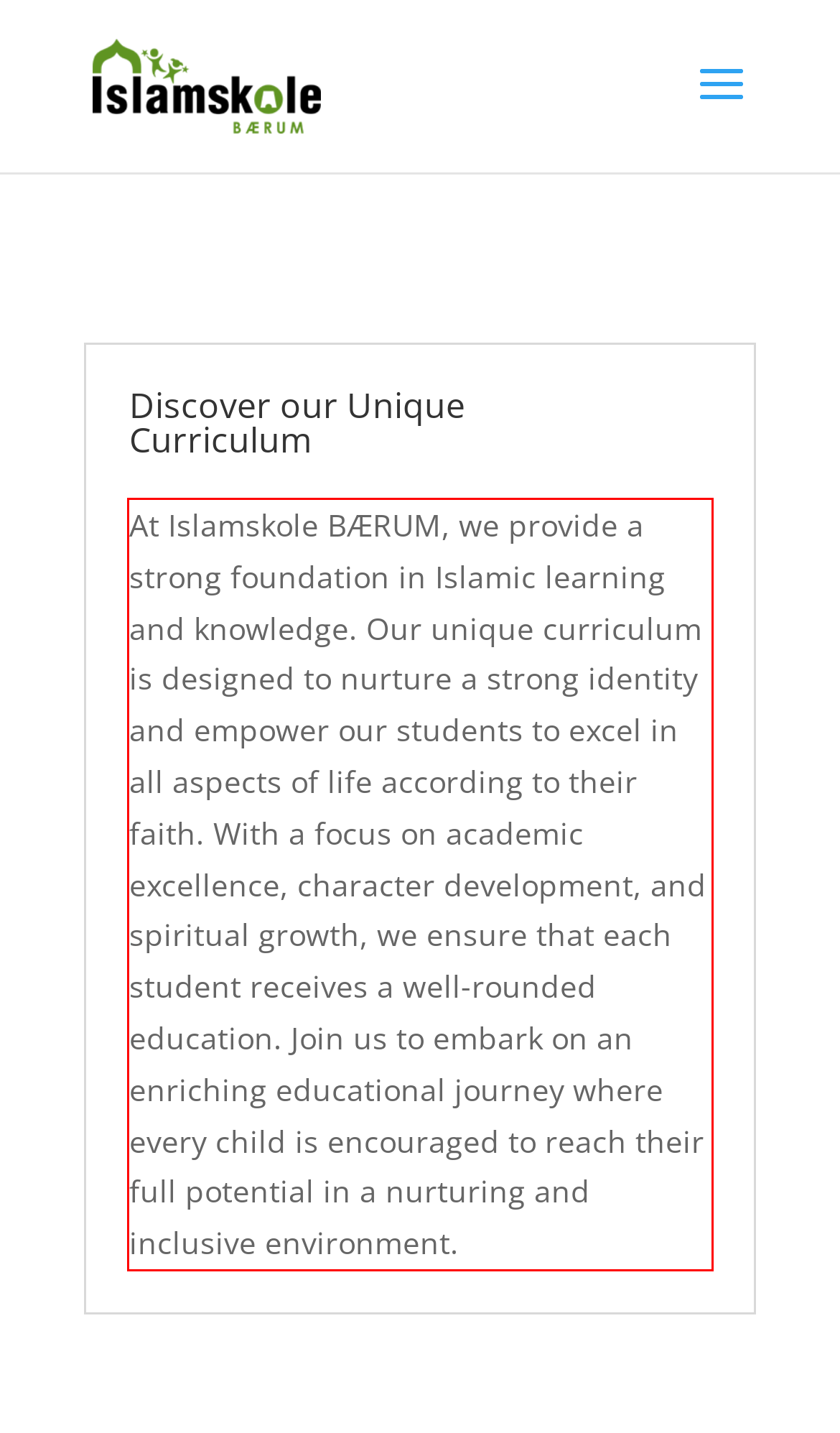From the screenshot of the webpage, locate the red bounding box and extract the text contained within that area.

At Islamskole BÆRUM, we provide a strong foundation in Islamic learning and knowledge. Our unique curriculum is designed to nurture a strong identity and empower our students to excel in all aspects of life according to their faith. With a focus on academic excellence, character development, and spiritual growth, we ensure that each student receives a well-rounded education. Join us to embark on an enriching educational journey where every child is encouraged to reach their full potential in a nurturing and inclusive environment.